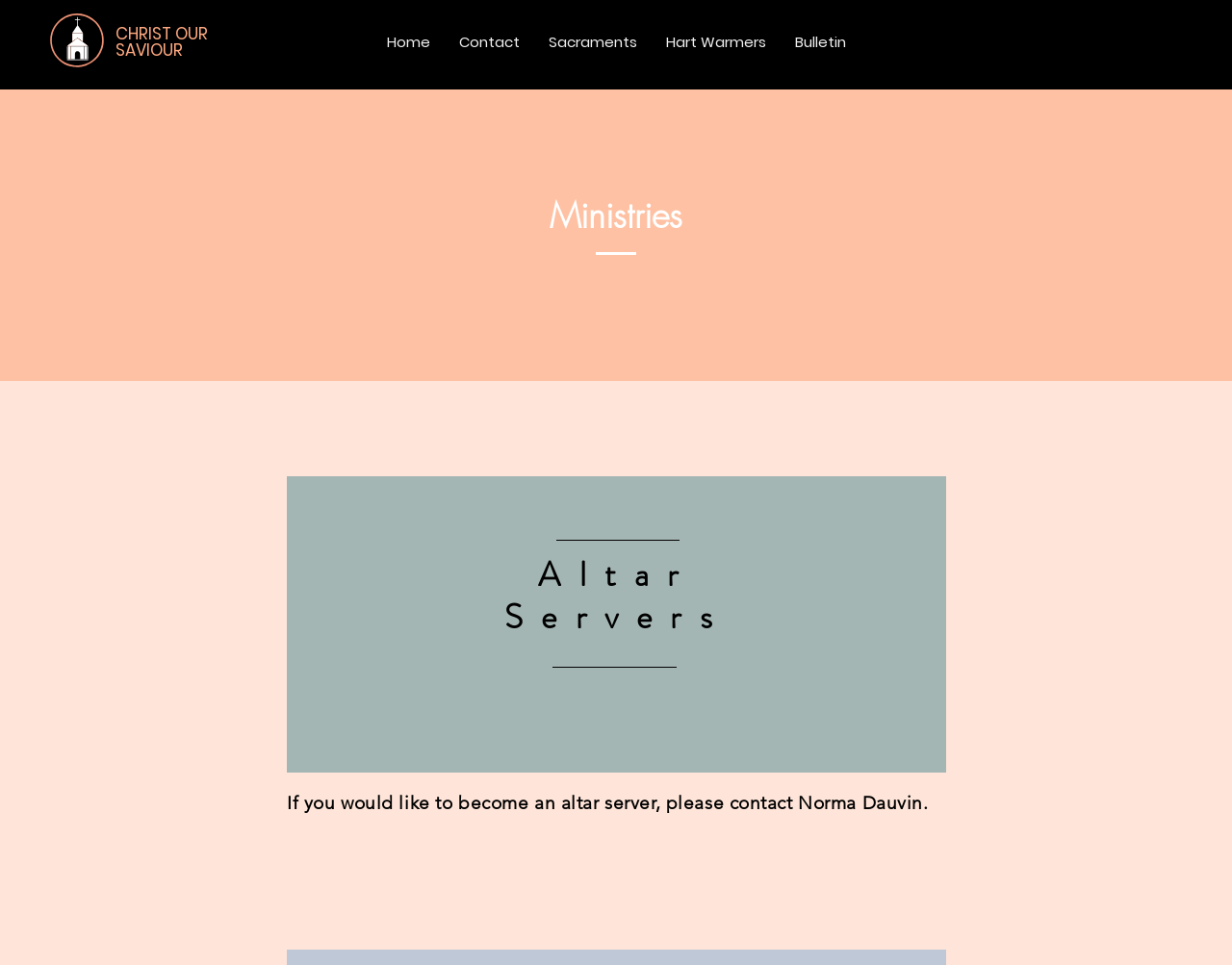Please provide the bounding box coordinates for the UI element as described: "Hart Warmers". The coordinates must be four floats between 0 and 1, represented as [left, top, right, bottom].

[0.529, 0.014, 0.633, 0.074]